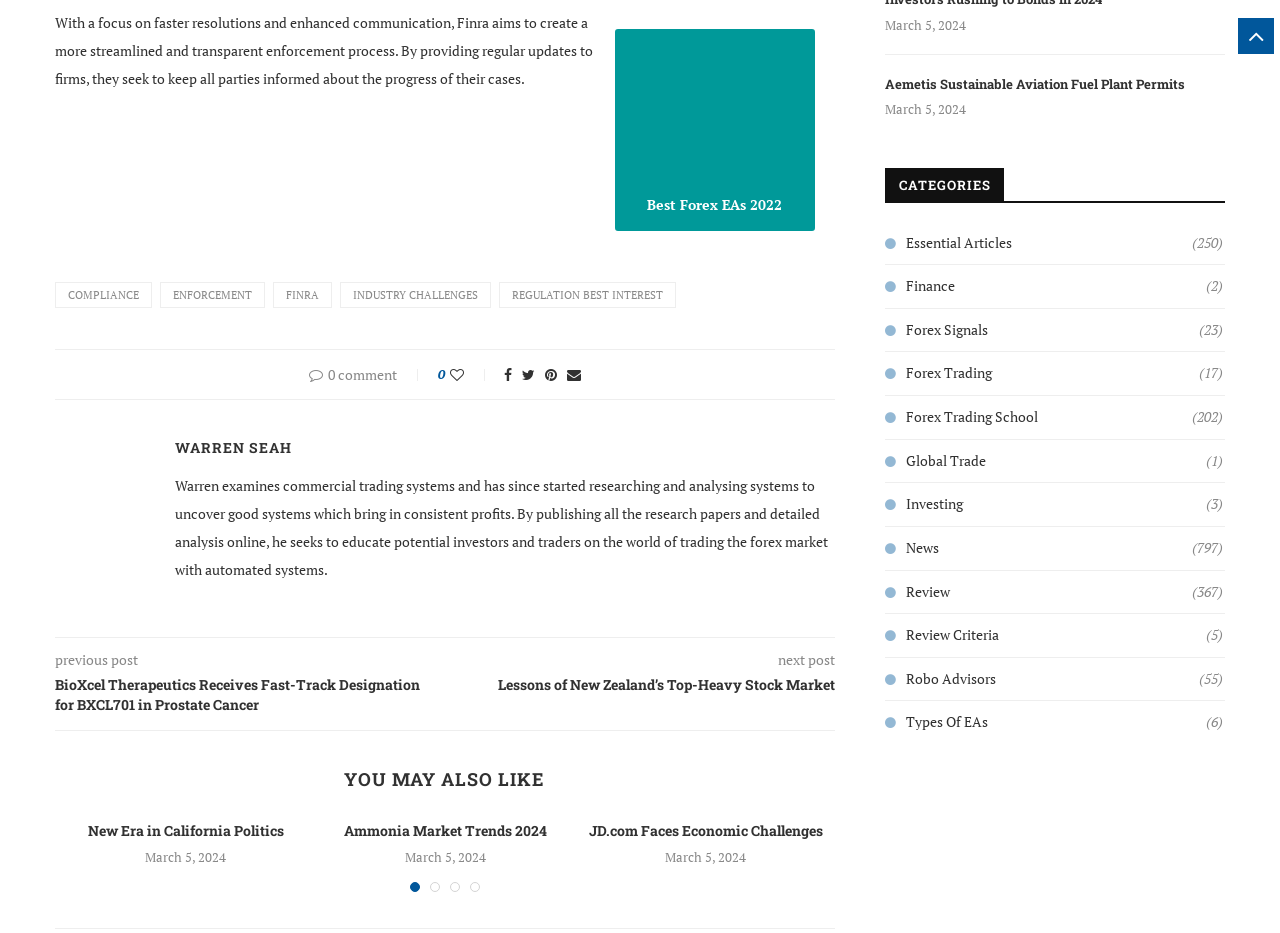Give a one-word or phrase response to the following question: How many comments are there on the current article?

0